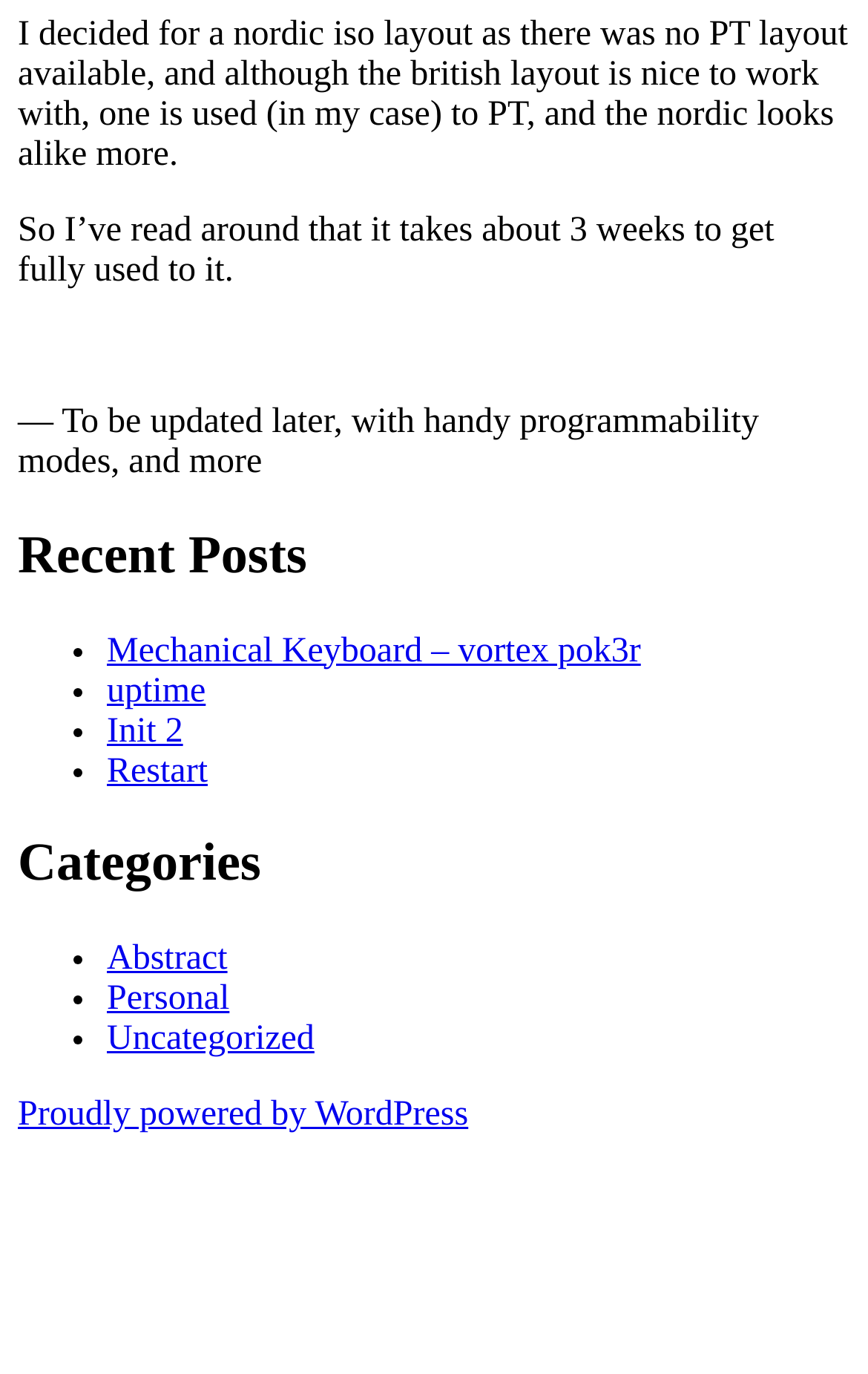Determine the coordinates of the bounding box that should be clicked to complete the instruction: "View Math eBooks". The coordinates should be represented by four float numbers between 0 and 1: [left, top, right, bottom].

None